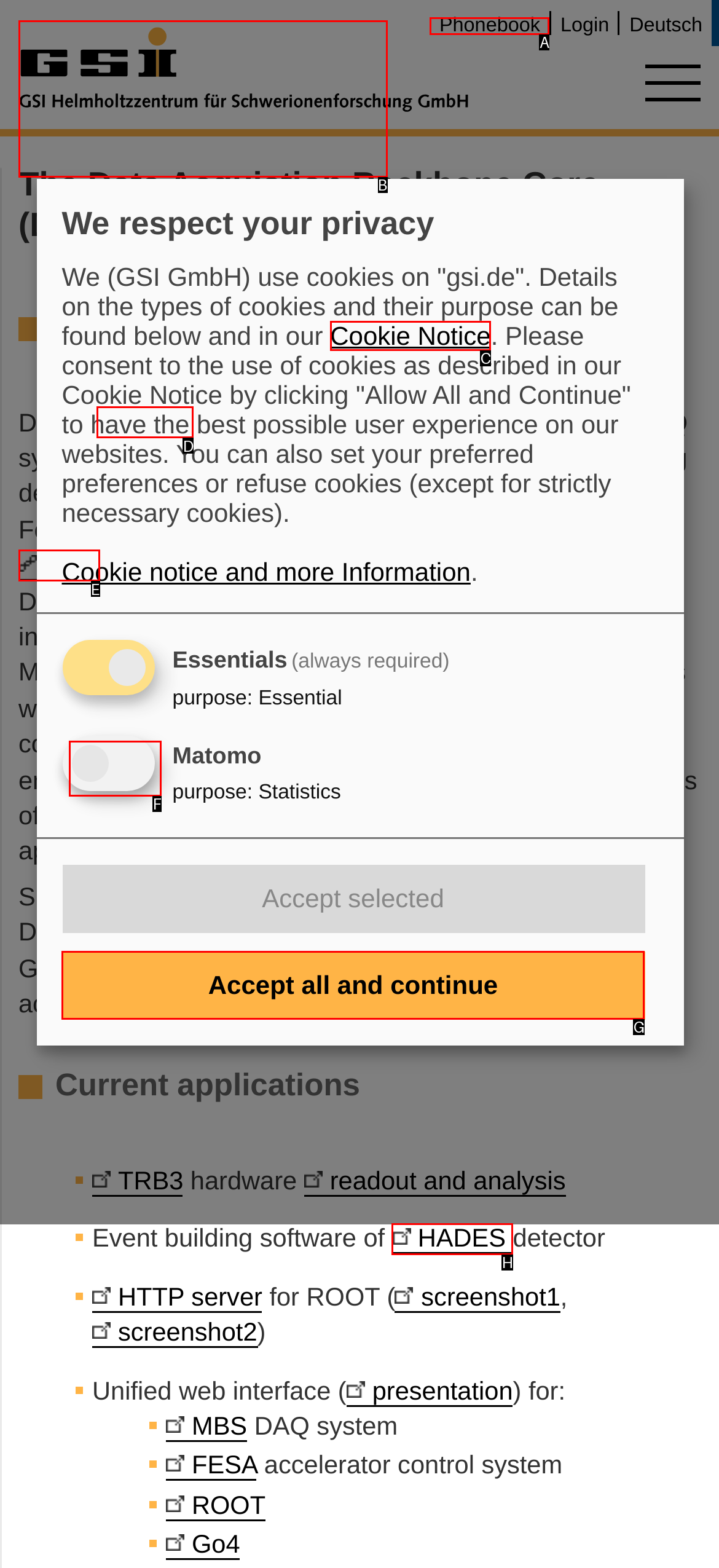For the task: Click the 'Phonebook' link, tell me the letter of the option you should click. Answer with the letter alone.

A